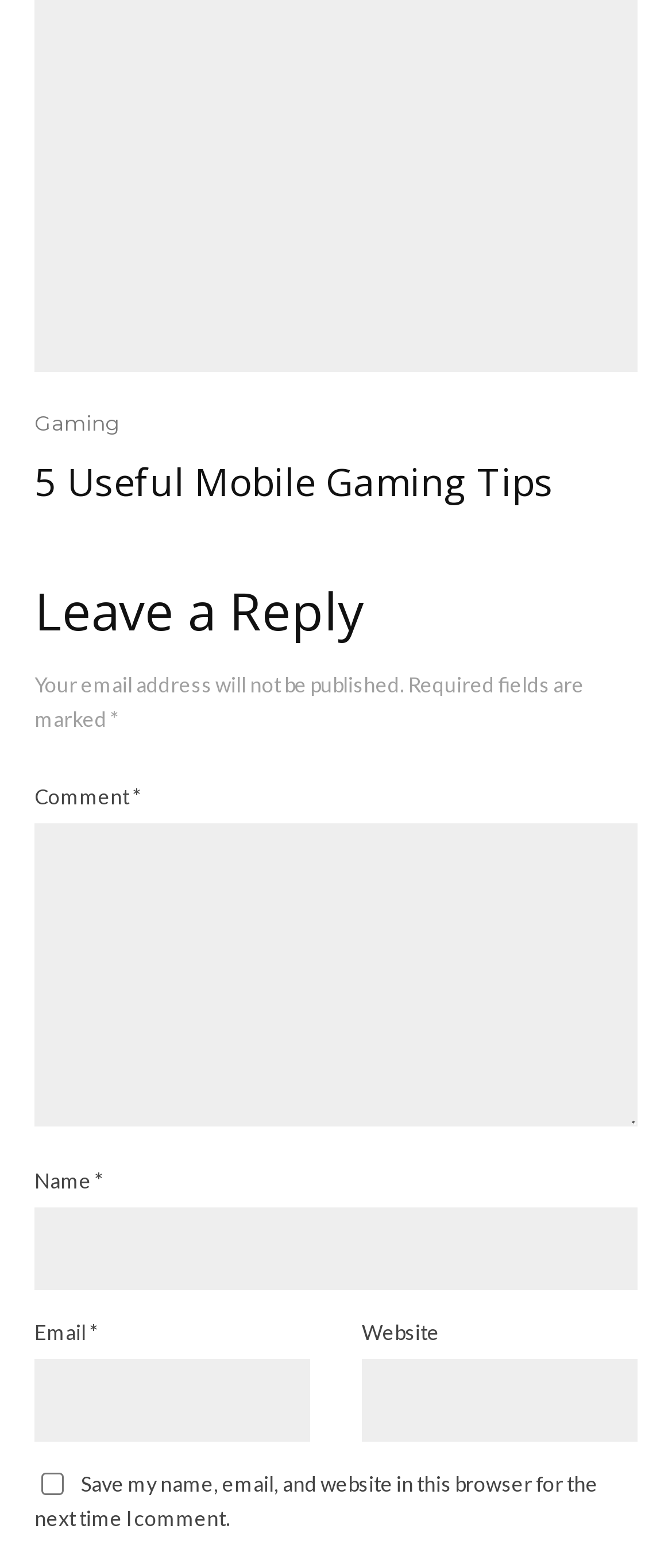What is the label of the first textbox?
Provide a short answer using one word or a brief phrase based on the image.

Comment